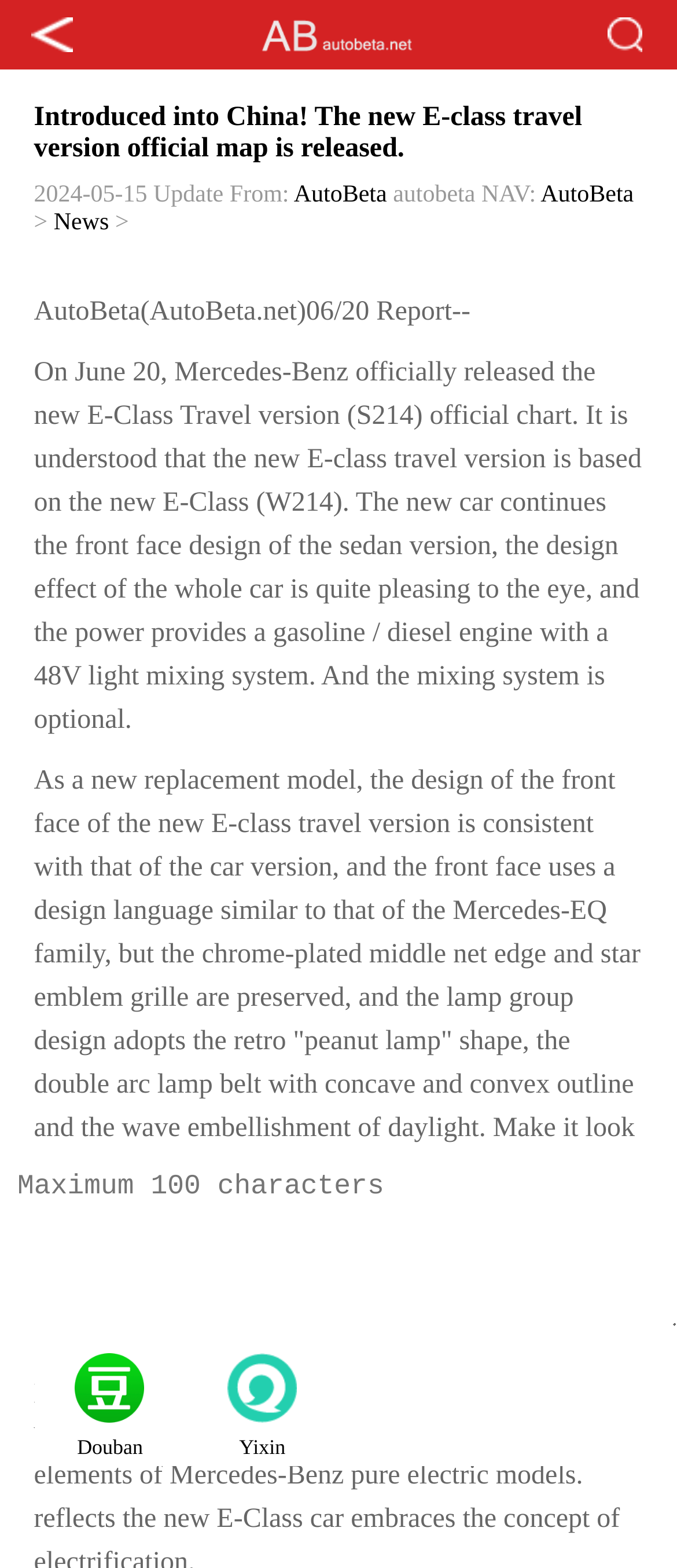Please find the bounding box coordinates of the element that must be clicked to perform the given instruction: "Click on the news link". The coordinates should be four float numbers from 0 to 1, i.e., [left, top, right, bottom].

[0.079, 0.133, 0.161, 0.15]